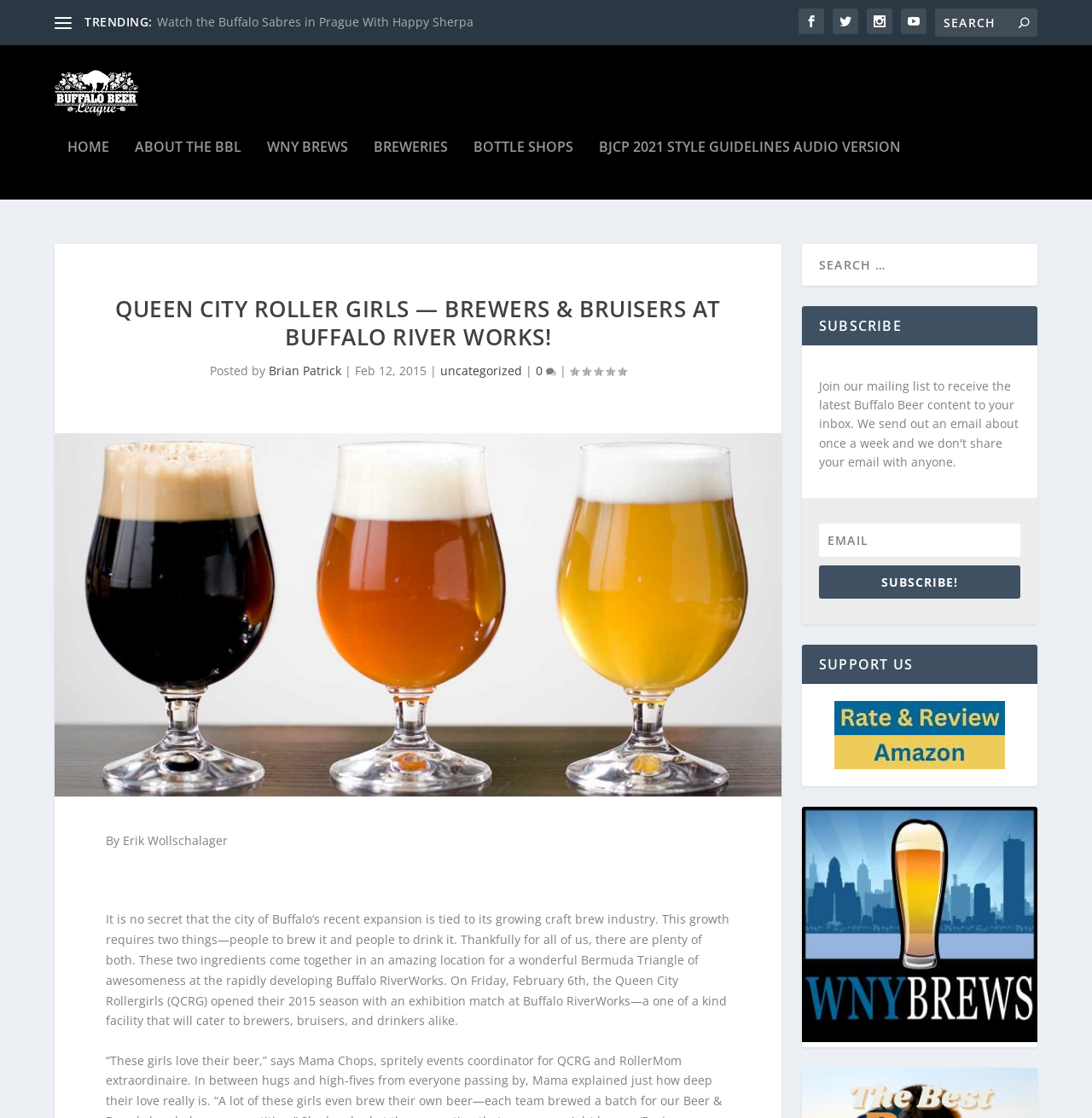Who wrote the article?
Please describe in detail the information shown in the image to answer the question.

I found the author's name by looking at the text 'By Erik Wollschalager' which is located below the title of the article.